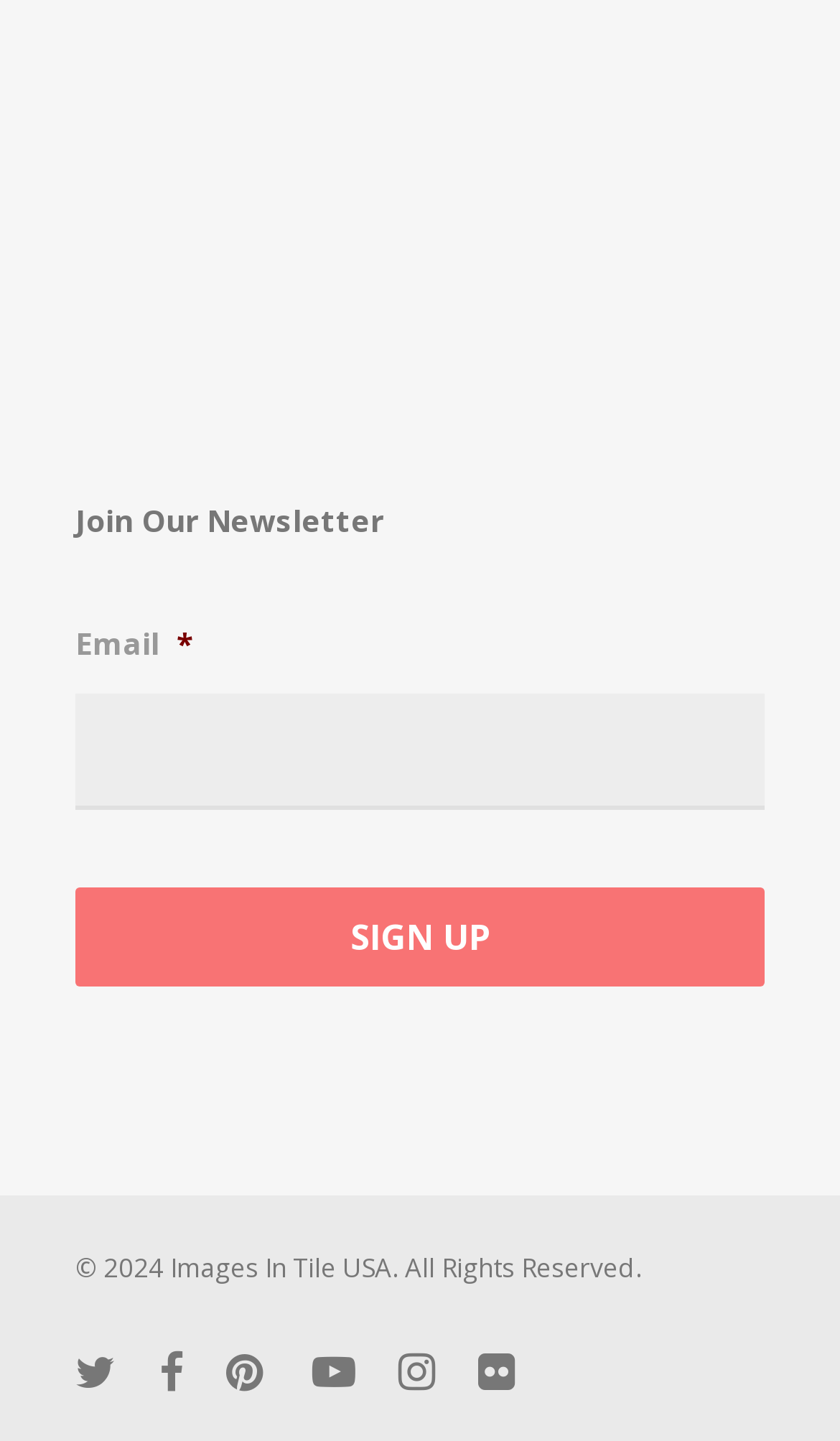How many mural links are there?
Give a one-word or short-phrase answer derived from the screenshot.

3